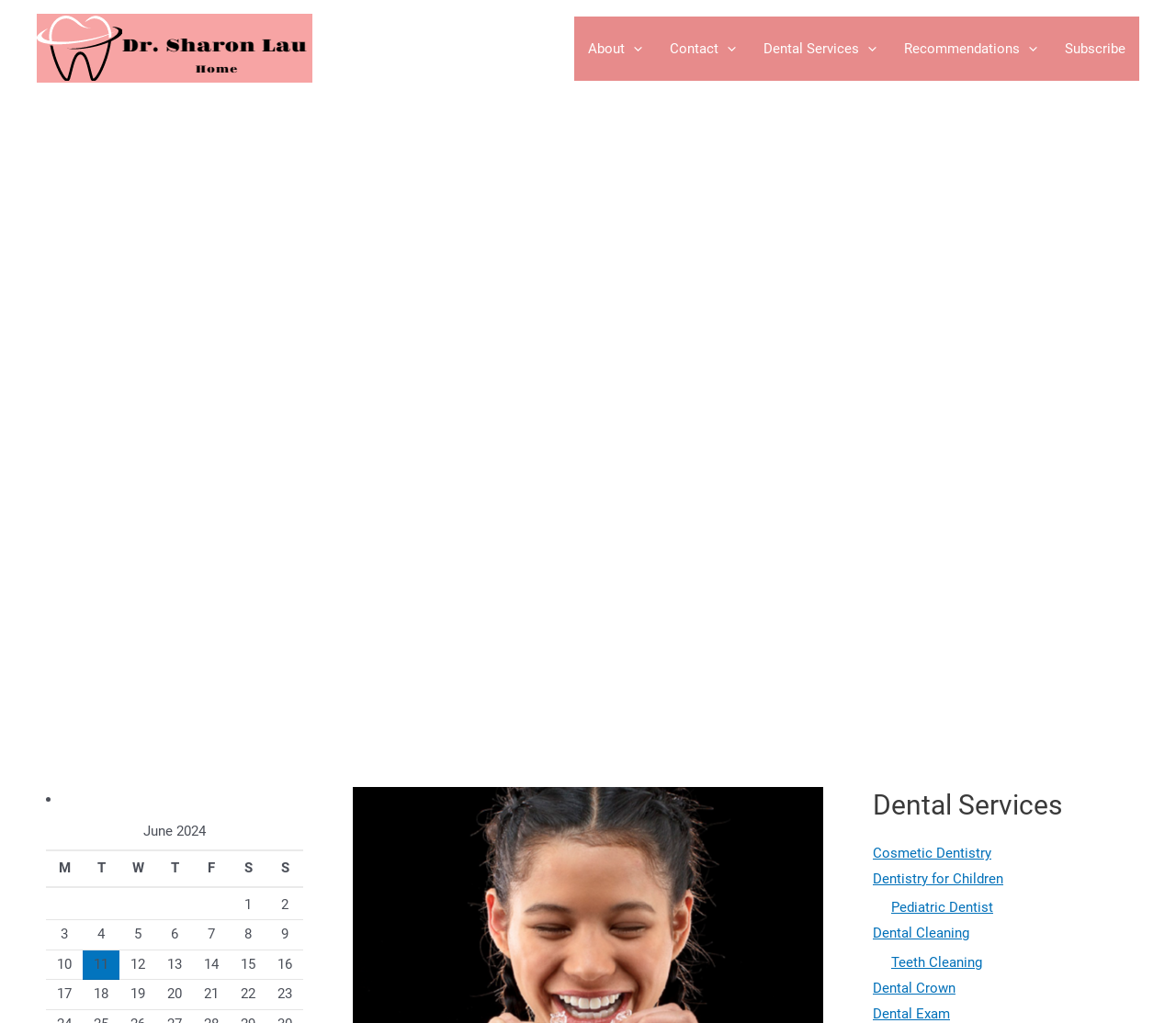Find the bounding box coordinates of the clickable element required to execute the following instruction: "Click the 'About' link". Provide the coordinates as four float numbers between 0 and 1, i.e., [left, top, right, bottom].

[0.488, 0.016, 0.558, 0.079]